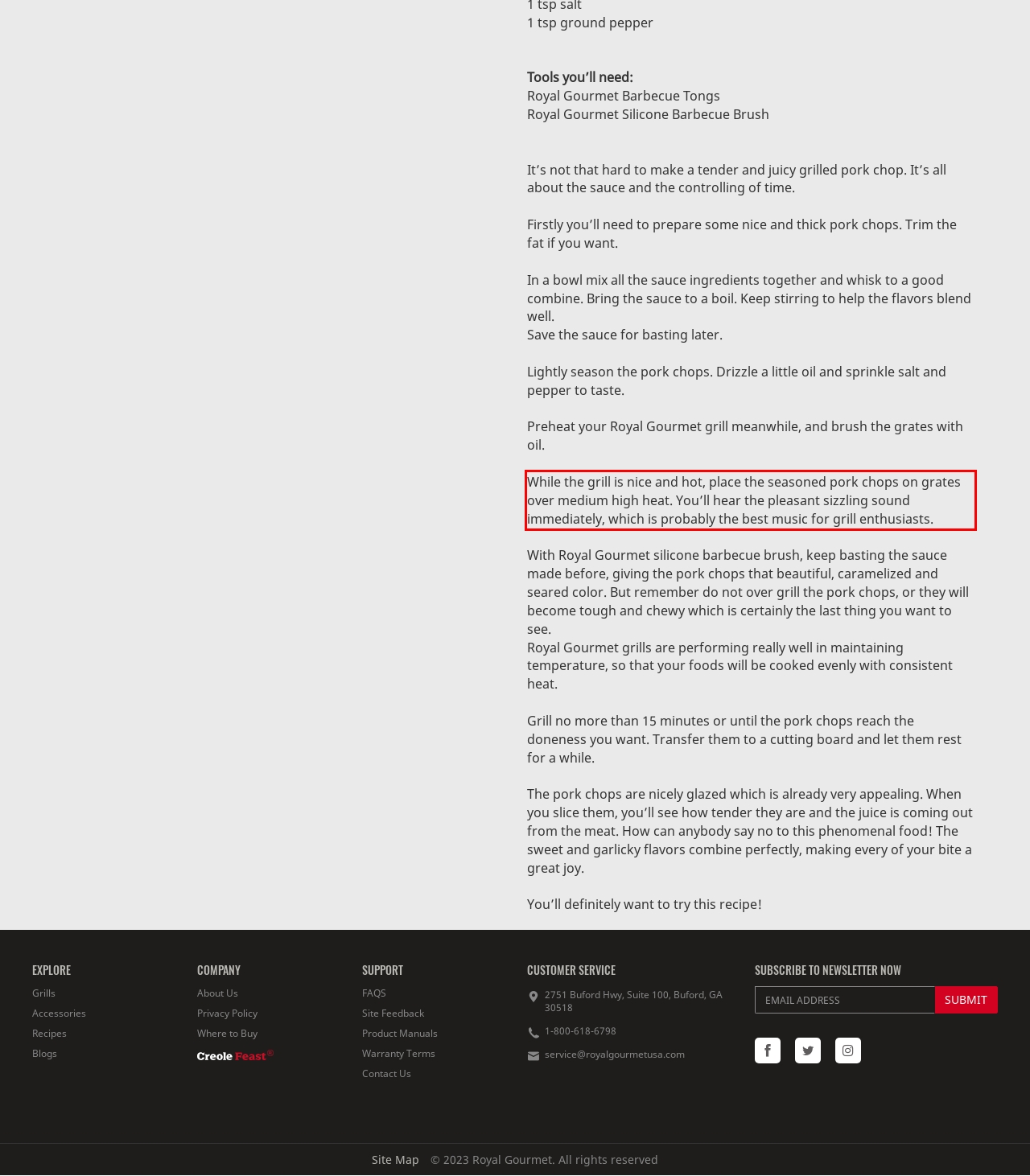In the given screenshot, locate the red bounding box and extract the text content from within it.

While the grill is nice and hot, place the seasoned pork chops on grates over medium high heat. You’ll hear the pleasant sizzling sound immediately, which is probably the best music for grill enthusiasts.